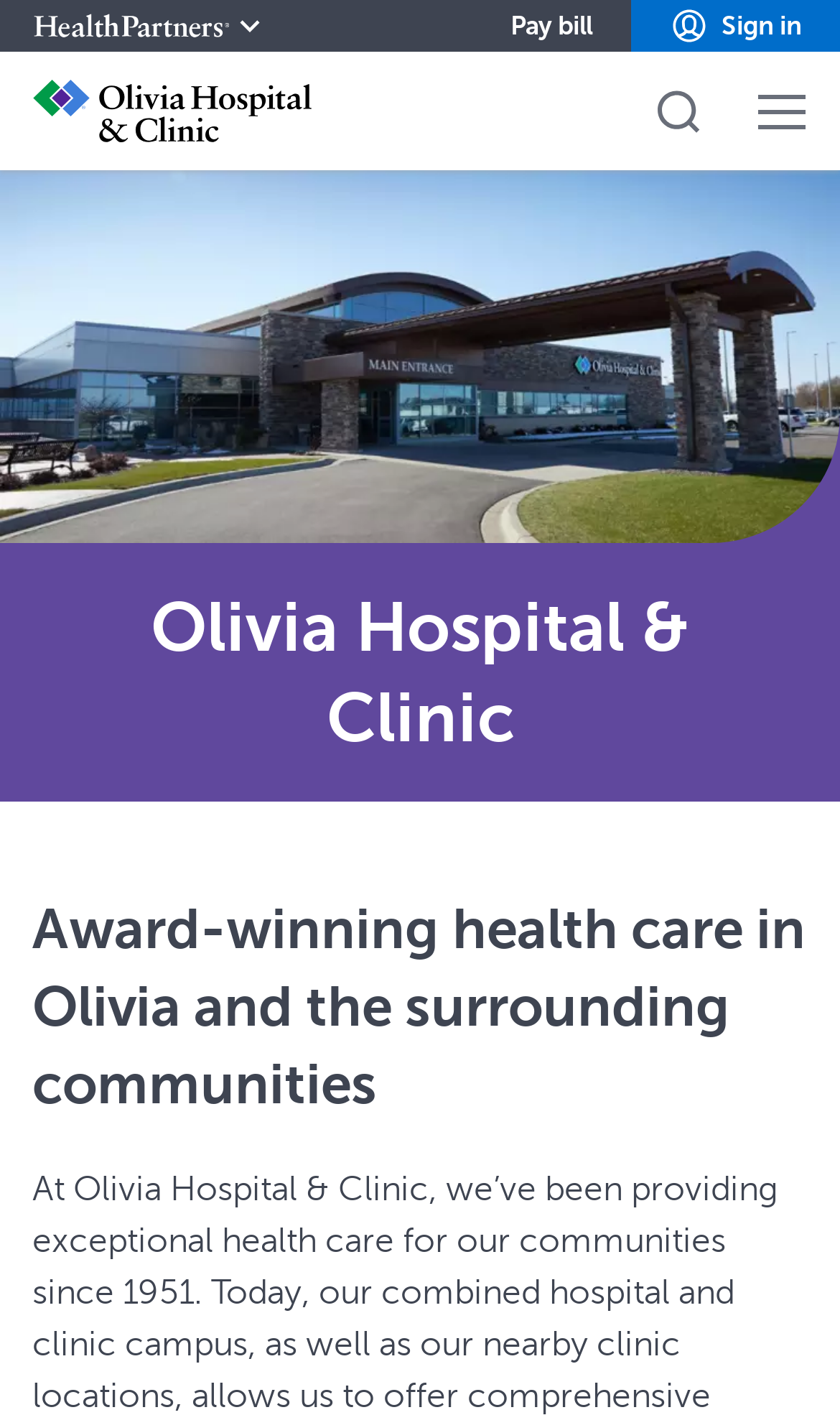Identify the bounding box coordinates for the UI element mentioned here: "alt="Olivia Hospital & Clinic logomark"". Provide the coordinates as four float values between 0 and 1, i.e., [left, top, right, bottom].

[0.038, 0.056, 0.371, 0.101]